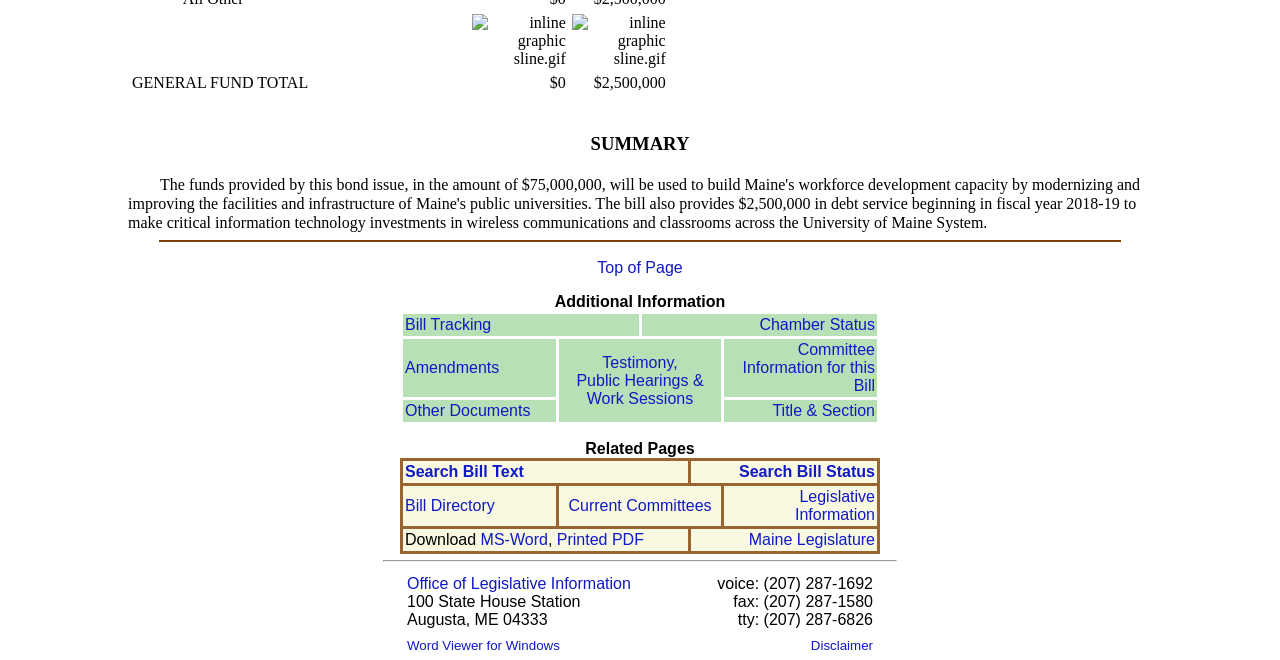Using the description: "Committee Information for this Bill", identify the bounding box of the corresponding UI element in the screenshot.

[0.58, 0.517, 0.684, 0.597]